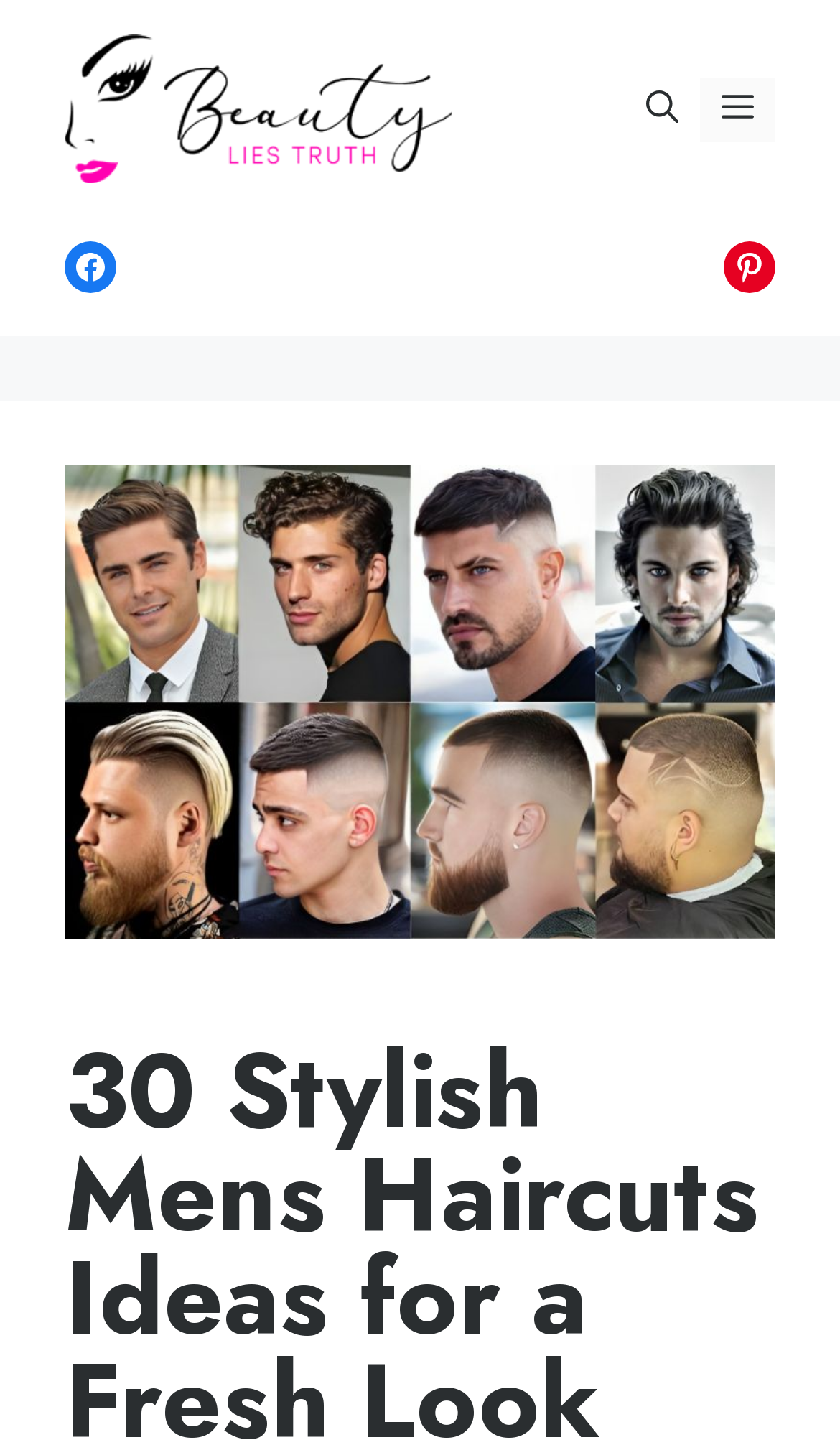Based on the element description alt="Beauty Lies Truth Saloon", identify the bounding box coordinates for the UI element. The coordinates should be in the format (top-left x, top-left y, bottom-right x, bottom-right y) and within the 0 to 1 range.

[0.077, 0.053, 0.538, 0.092]